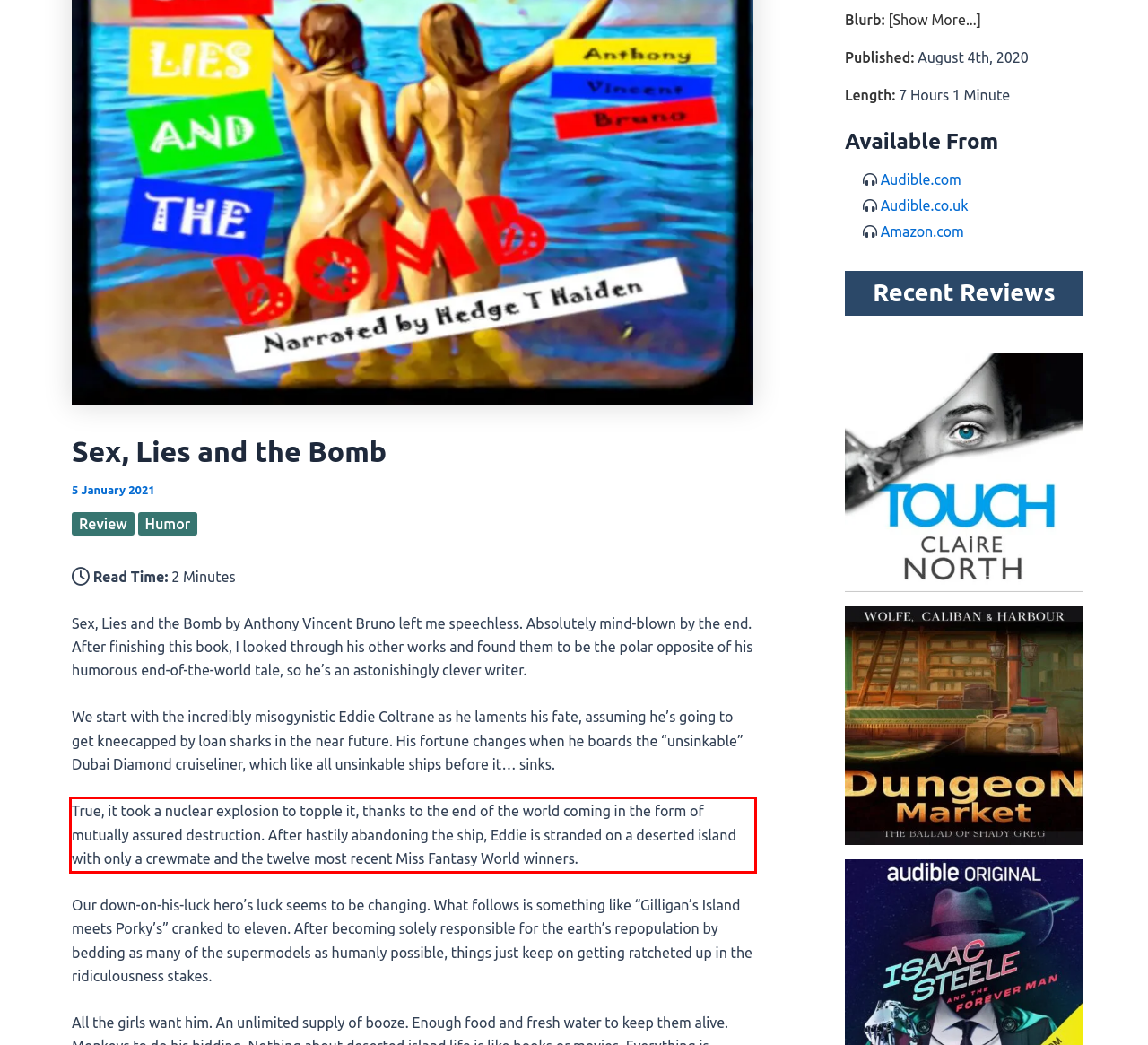Analyze the screenshot of the webpage and extract the text from the UI element that is inside the red bounding box.

True, it took a nuclear explosion to topple it, thanks to the end of the world coming in the form of mutually assured destruction. After hastily abandoning the ship, Eddie is stranded on a deserted island with only a crewmate and the twelve most recent Miss Fantasy World winners.